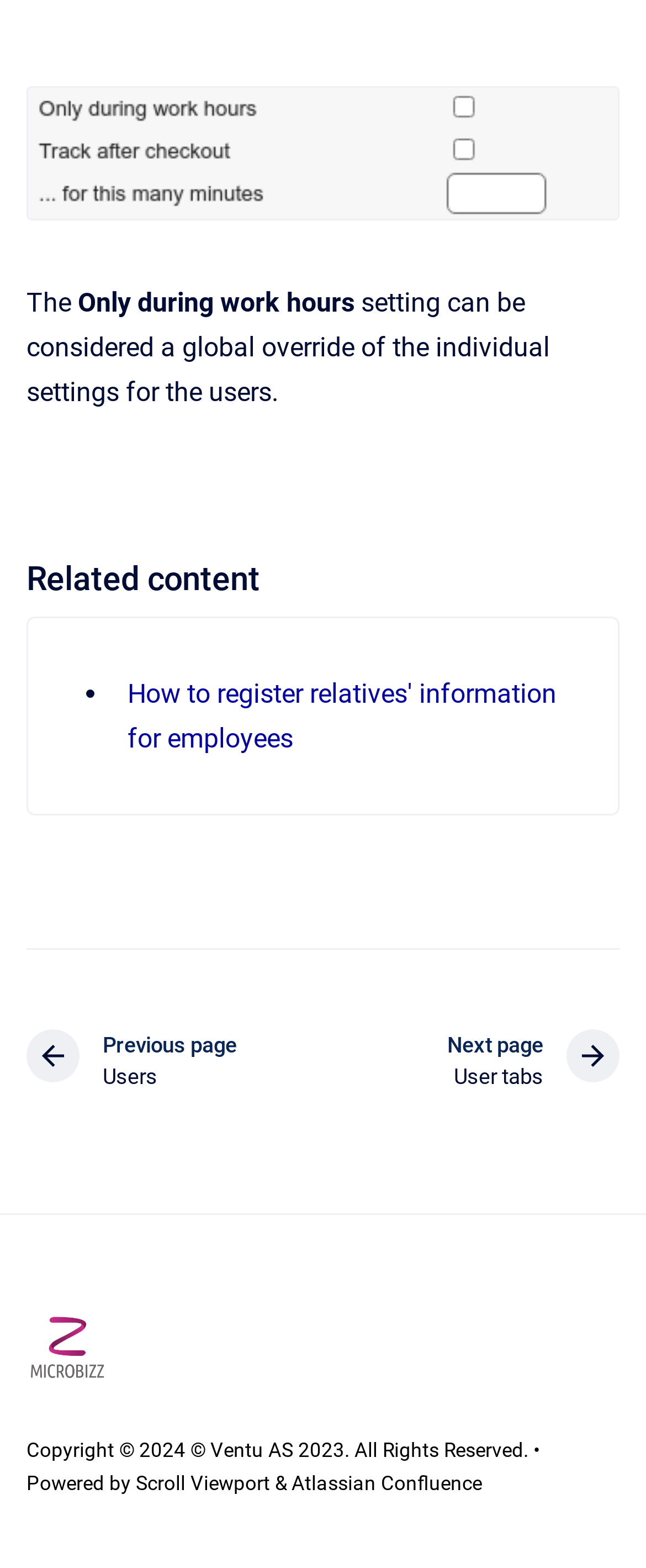What is the navigation option above the 'Related content' section?
Based on the screenshot, answer the question with a single word or phrase.

Pages